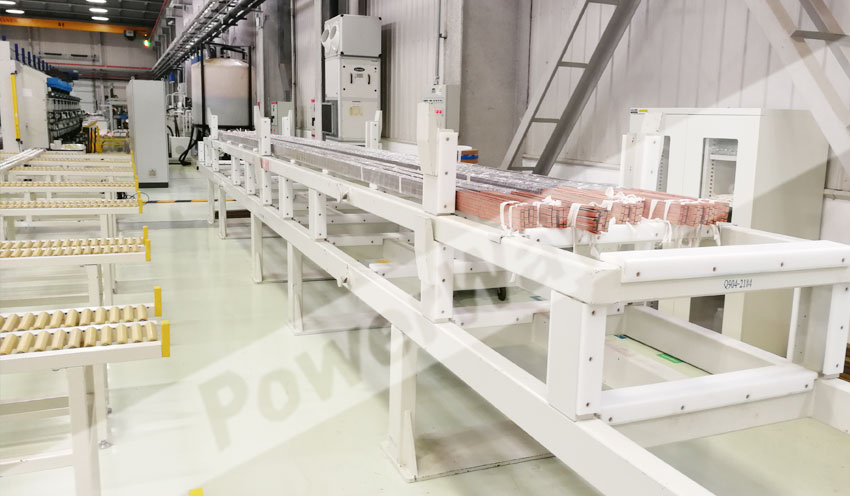Give a thorough explanation of the elements present in the image.

The image captures a modern, automated transport system within an industrial setting labeled "智能化无动力运输," which translates to "Intelligent Power-Free Transport." The scene showcases a long, white conveyor-like structure arranged along the factory floor, with copper wire bundles neatly organized on top, emphasizing a focus on efficient material handling. 

On either side of the conveyor, there are several rolling conveyor tables with distinct yellow highlights at their ends, suggesting a highly organized operation designed for seamless movement of materials. The background reveals additional equipment and machinery, indicating a sophisticated manufacturing environment, likely tailored for high-volume production. The well-lit area, with ample space and orderly layout, reflects a commitment to safety and operational efficiency in this contemporary industrial workspace.